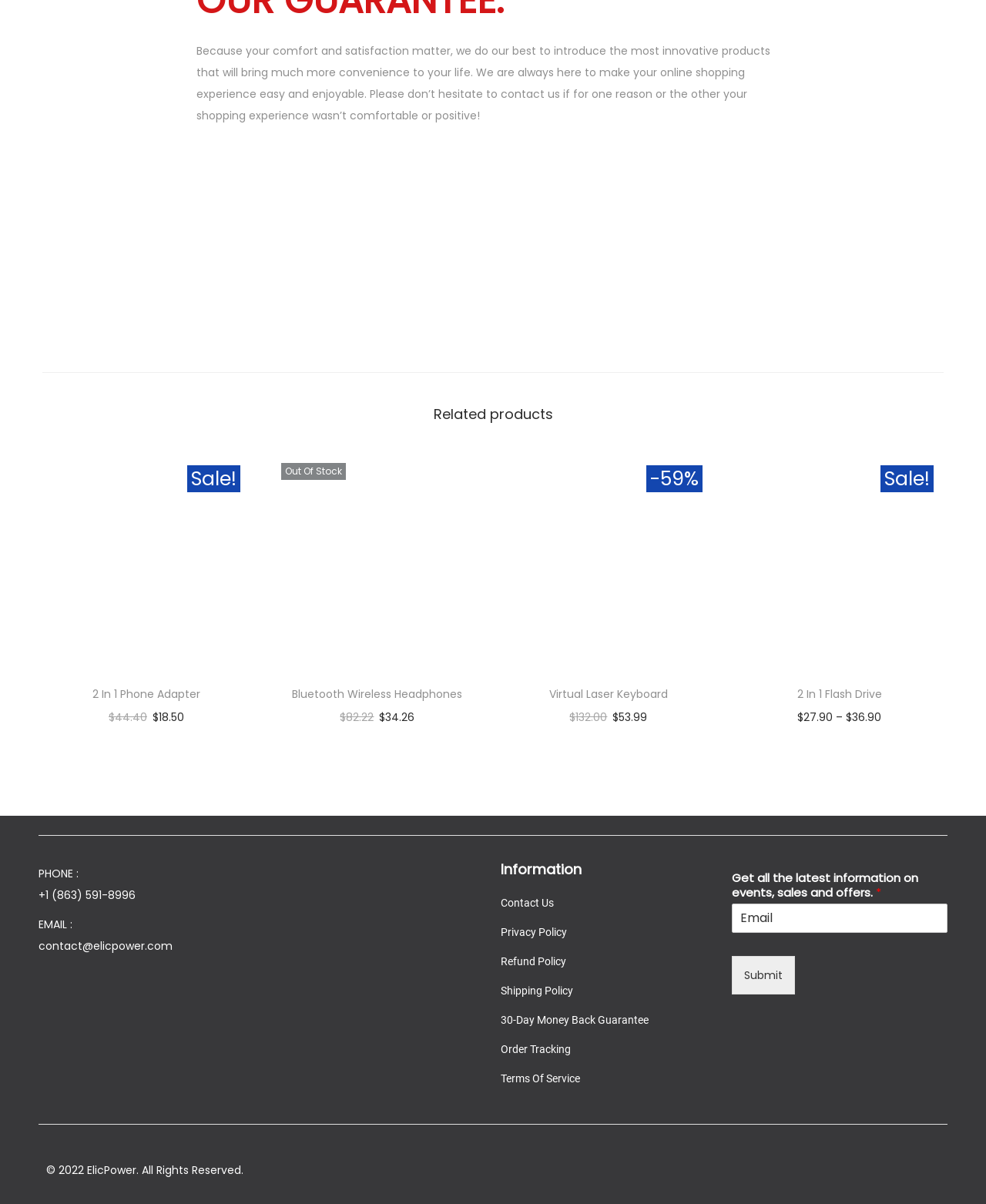Answer the question below with a single word or a brief phrase: 
What is the company's phone number?

+1 (863) 591-8996